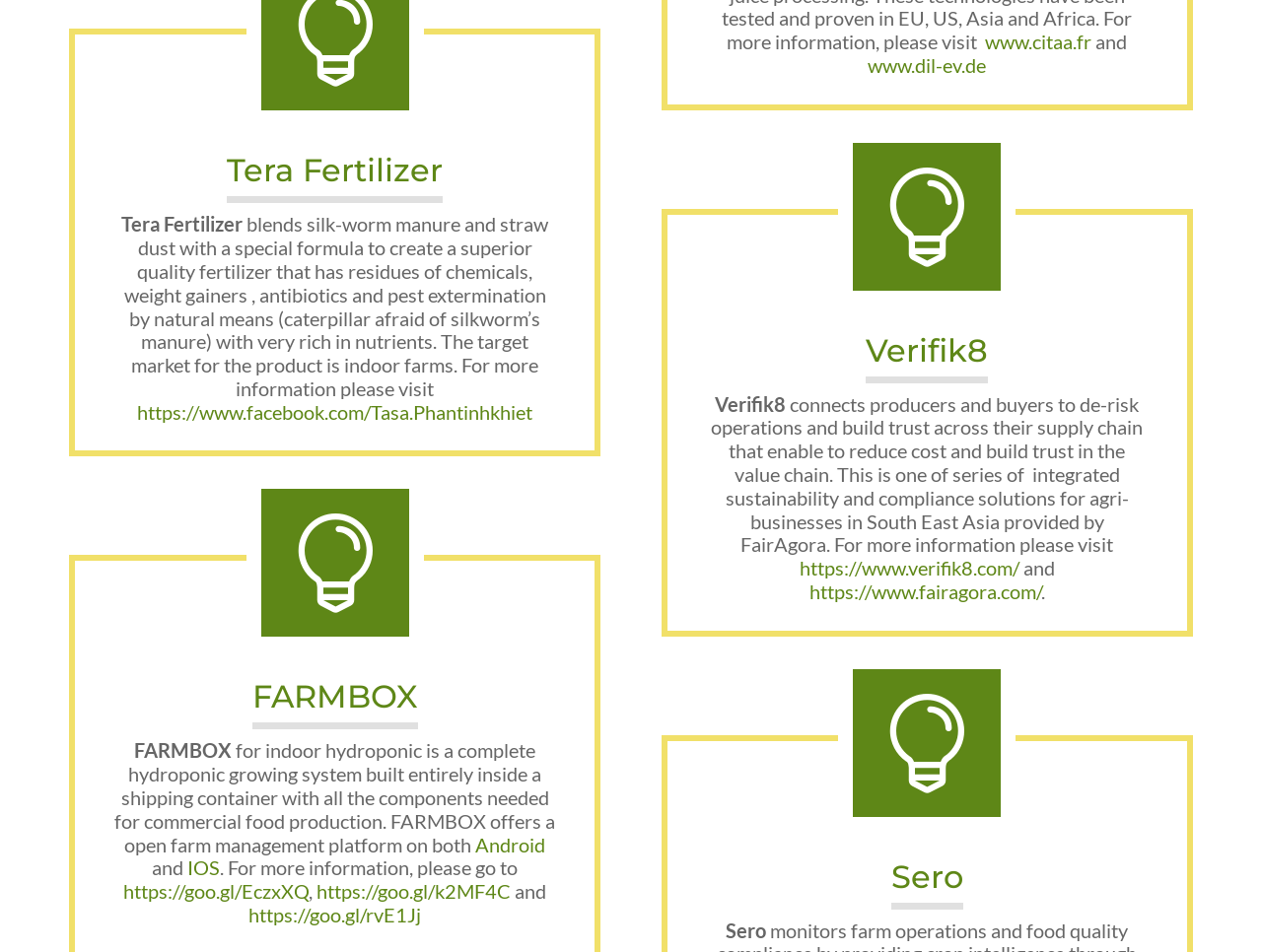Determine the bounding box coordinates of the UI element described below. Use the format (top-left x, top-left y, bottom-right x, bottom-right y) with floating point numbers between 0 and 1: FARMBOX

[0.2, 0.712, 0.331, 0.752]